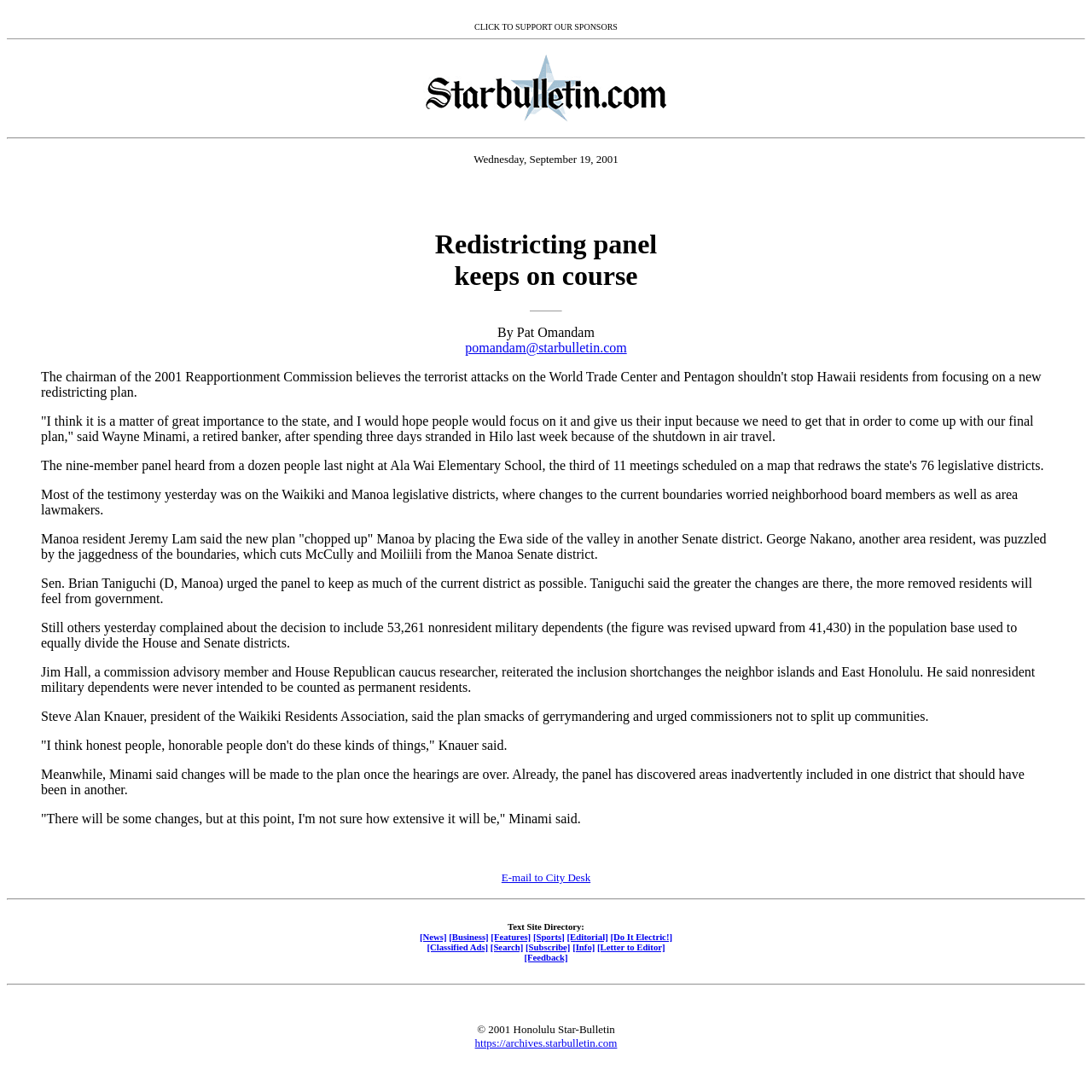Given the description "[Classified Ads]", provide the bounding box coordinates of the corresponding UI element.

[0.391, 0.862, 0.447, 0.872]